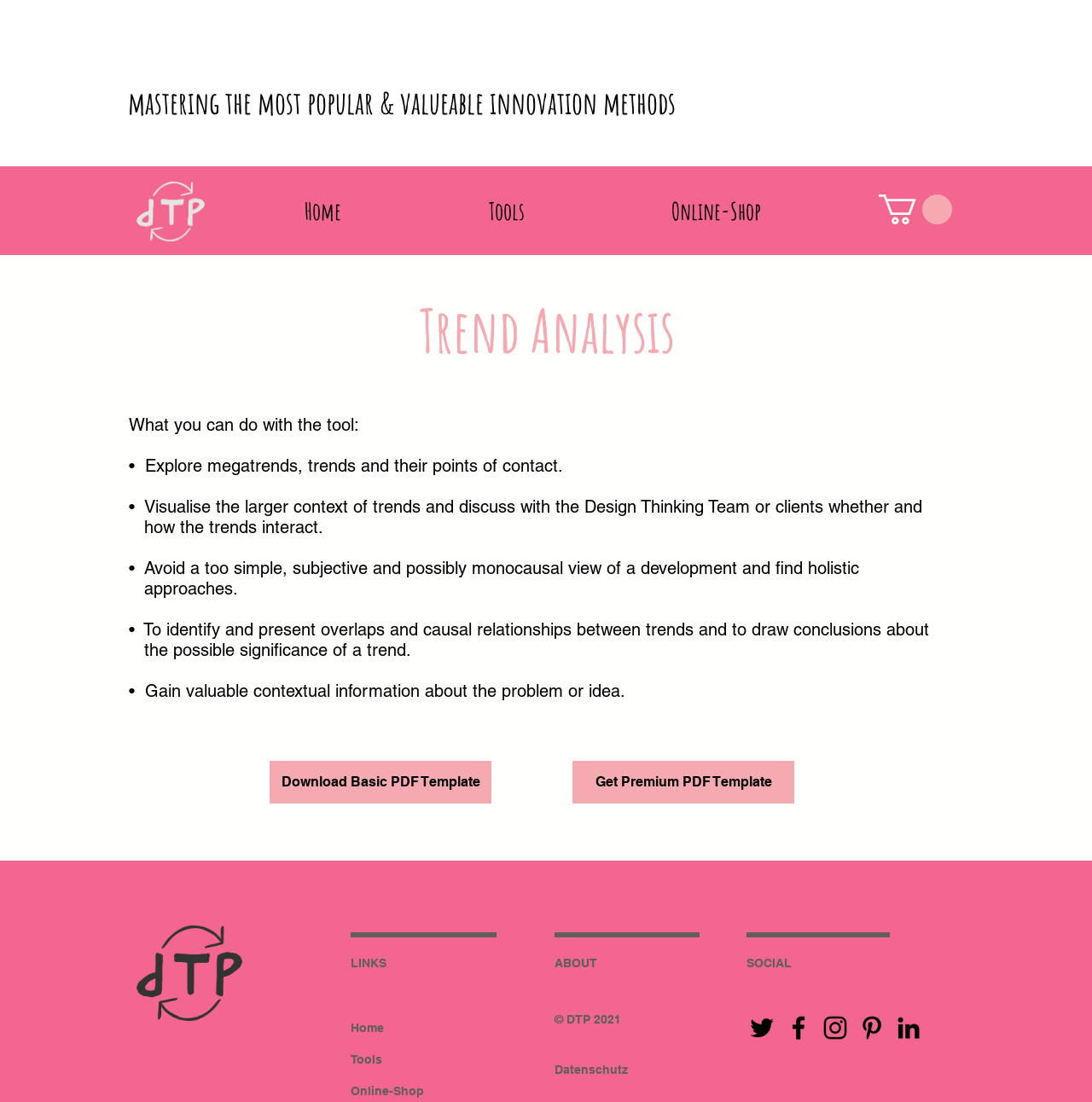What is the purpose of the 'Download Basic PDF Template' link?
Please respond to the question with as much detail as possible.

The link 'Download Basic PDF Template' is likely used to download a basic PDF template related to trend analysis, which can be used for further exploration or discussion.